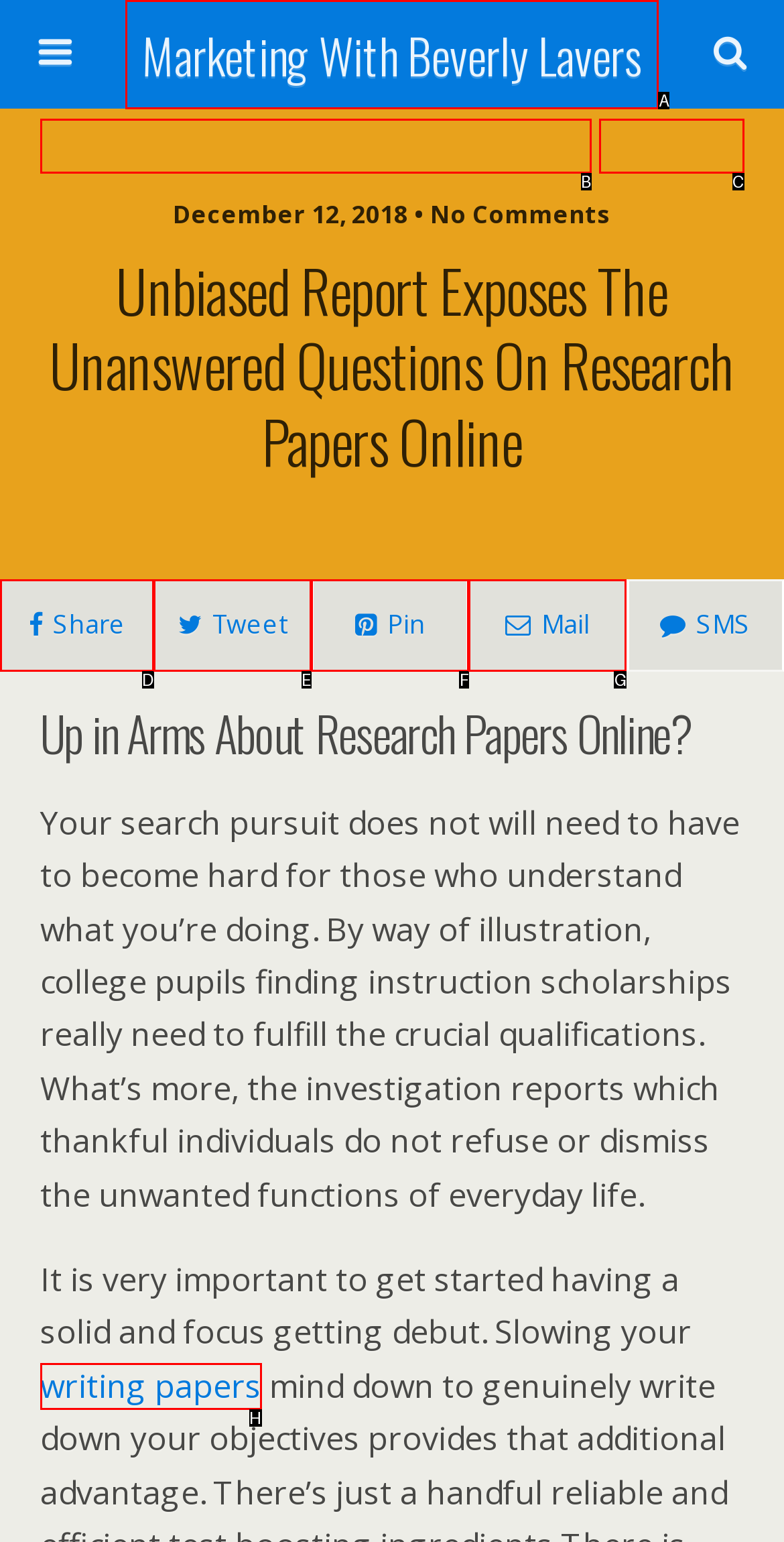Determine the option that aligns with this description: legal interpreters
Reply with the option's letter directly.

None